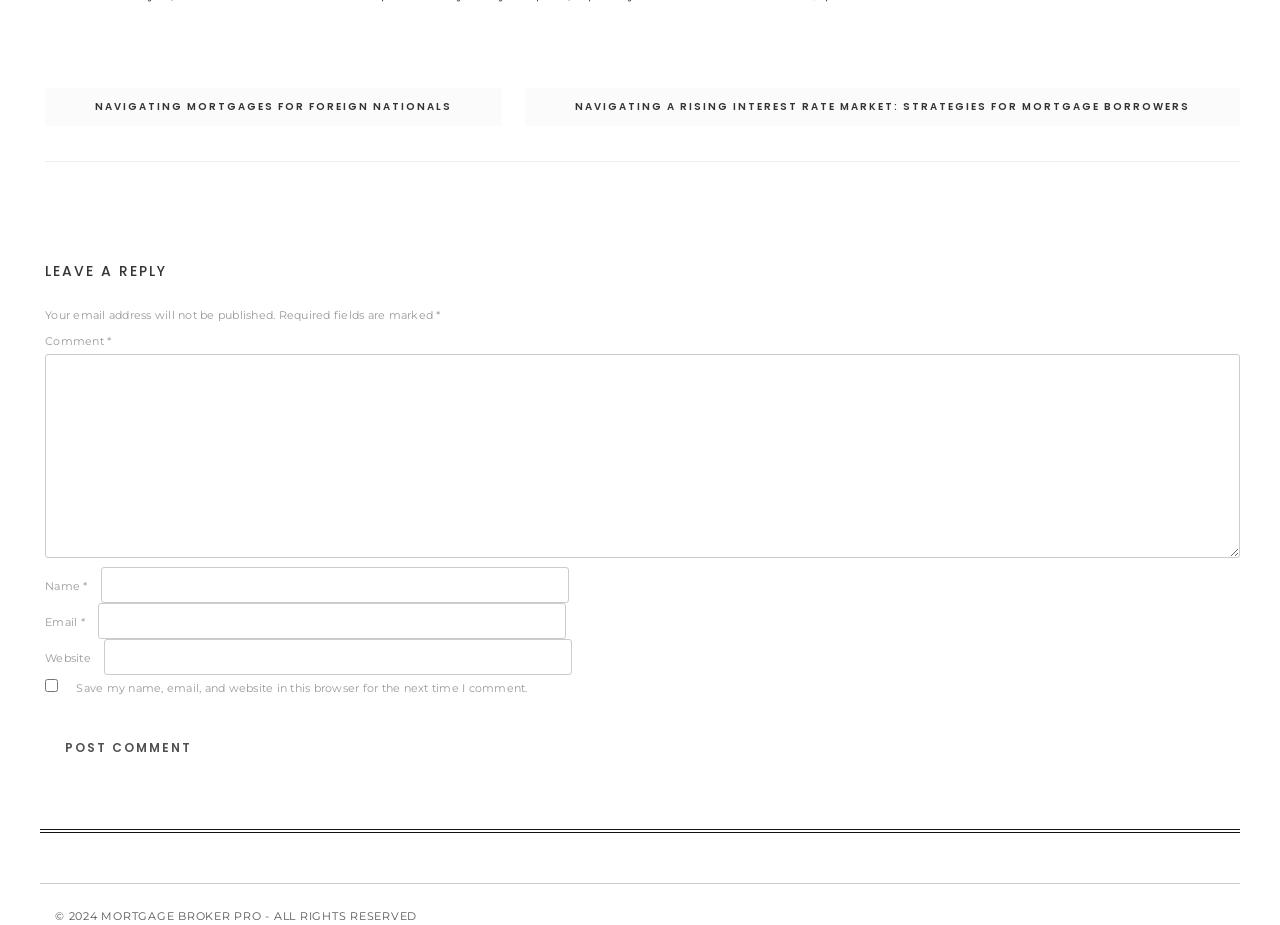Can you give a comprehensive explanation to the question given the content of the image?
What is the function of the 'Post Comment' button?

The 'Post Comment' button is located at the bottom of the 'LEAVE A REPLY' section and is used to submit a user's comment. When clicked, the button will send the user's comment to the website for moderation and potential publication.